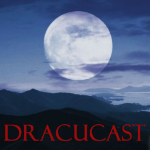Kindly respond to the following question with a single word or a brief phrase: 
What type of genres is the podcast likely focused on?

Supernatural or horror